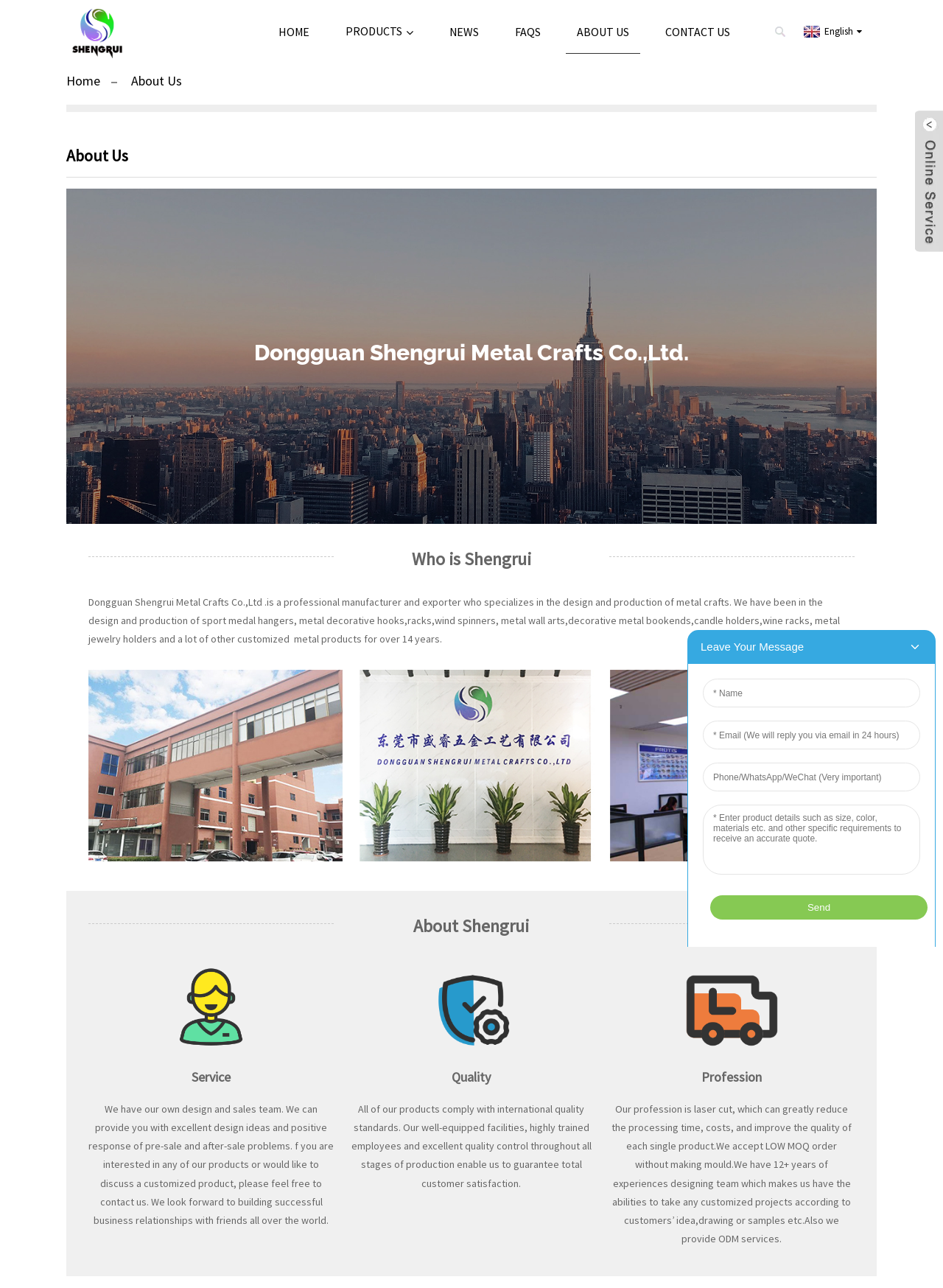Please determine the bounding box coordinates of the element's region to click for the following instruction: "Switch to English language".

[0.848, 0.014, 0.914, 0.035]